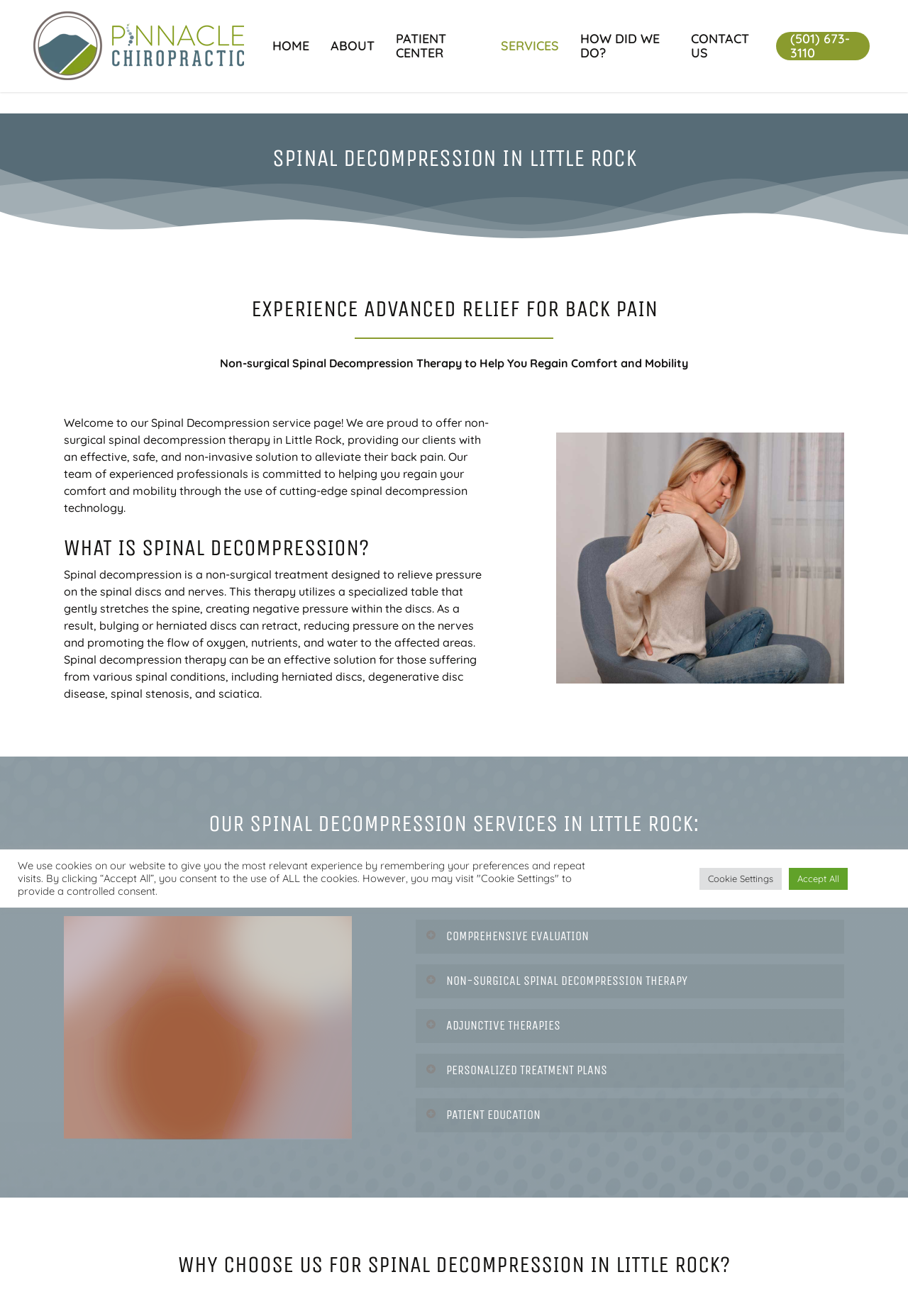Use a single word or phrase to answer the question: What is the name of the chiropractic clinic?

Pinnacle Chiropractic